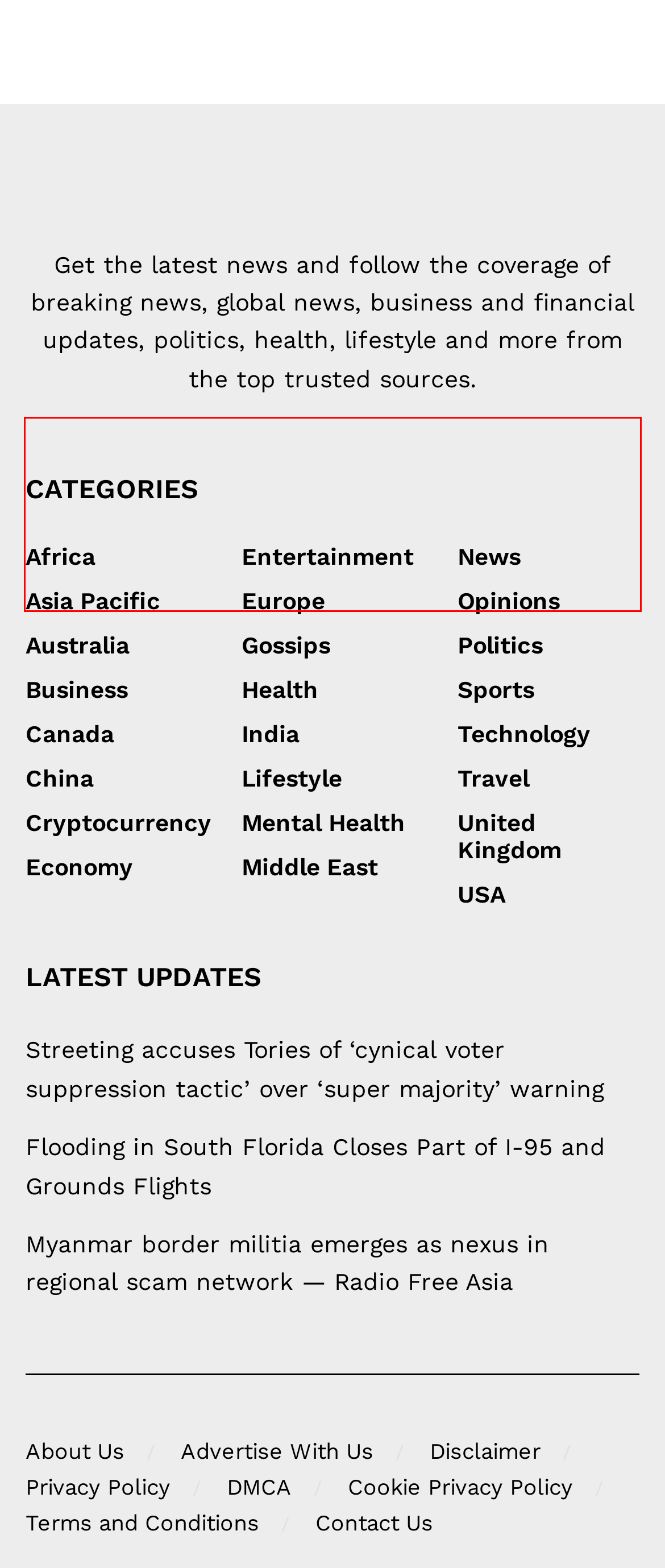With the given screenshot of a webpage, locate the red rectangle bounding box and extract the text content using OCR.

Get the latest news and follow the coverage of breaking news, global news, business and financial updates, politics, health, lifestyle and more from the top trusted sources.